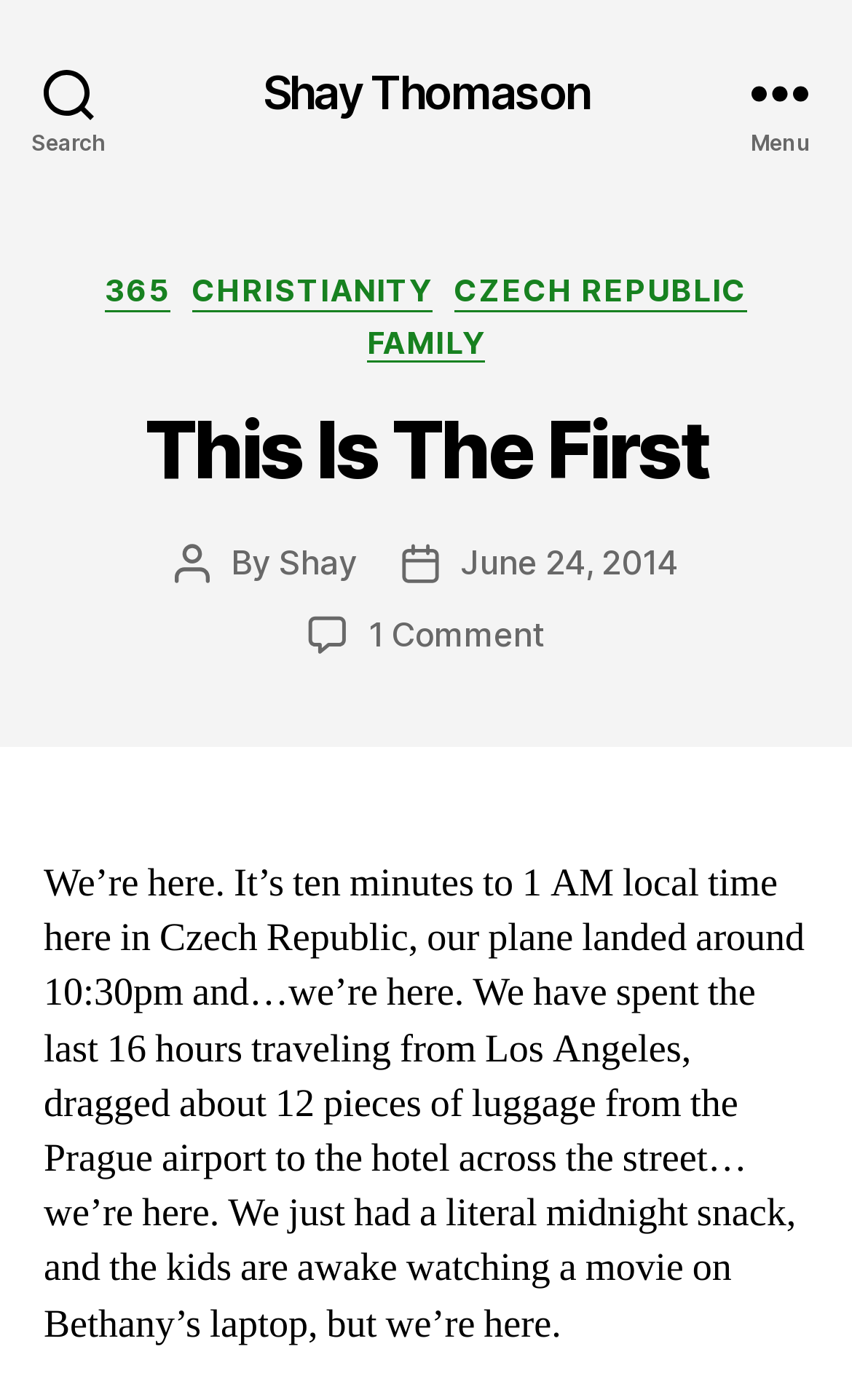Given the description "Menu", provide the bounding box coordinates of the corresponding UI element.

[0.831, 0.0, 1.0, 0.131]